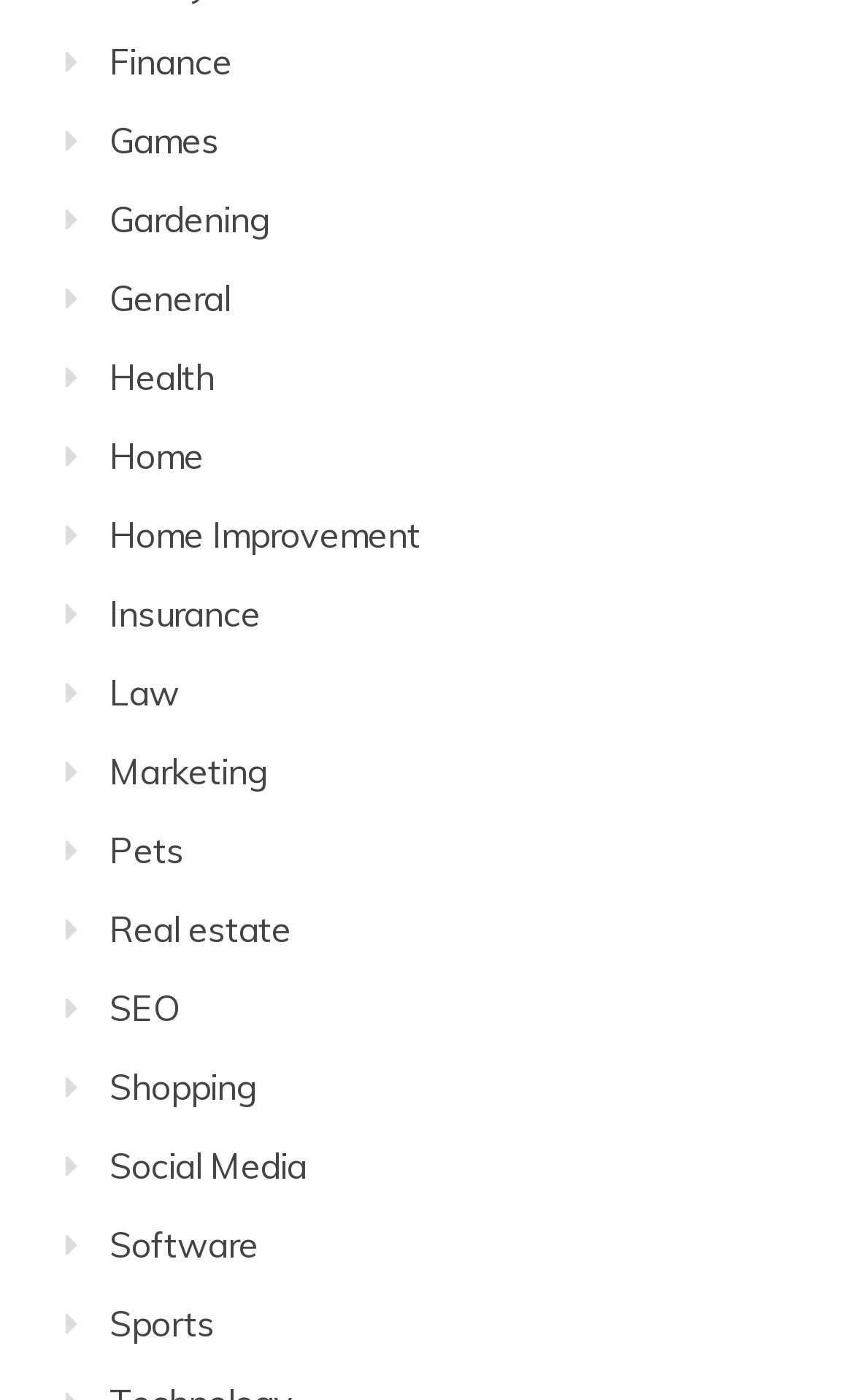What is the last category listed? Examine the screenshot and reply using just one word or a brief phrase.

Sports